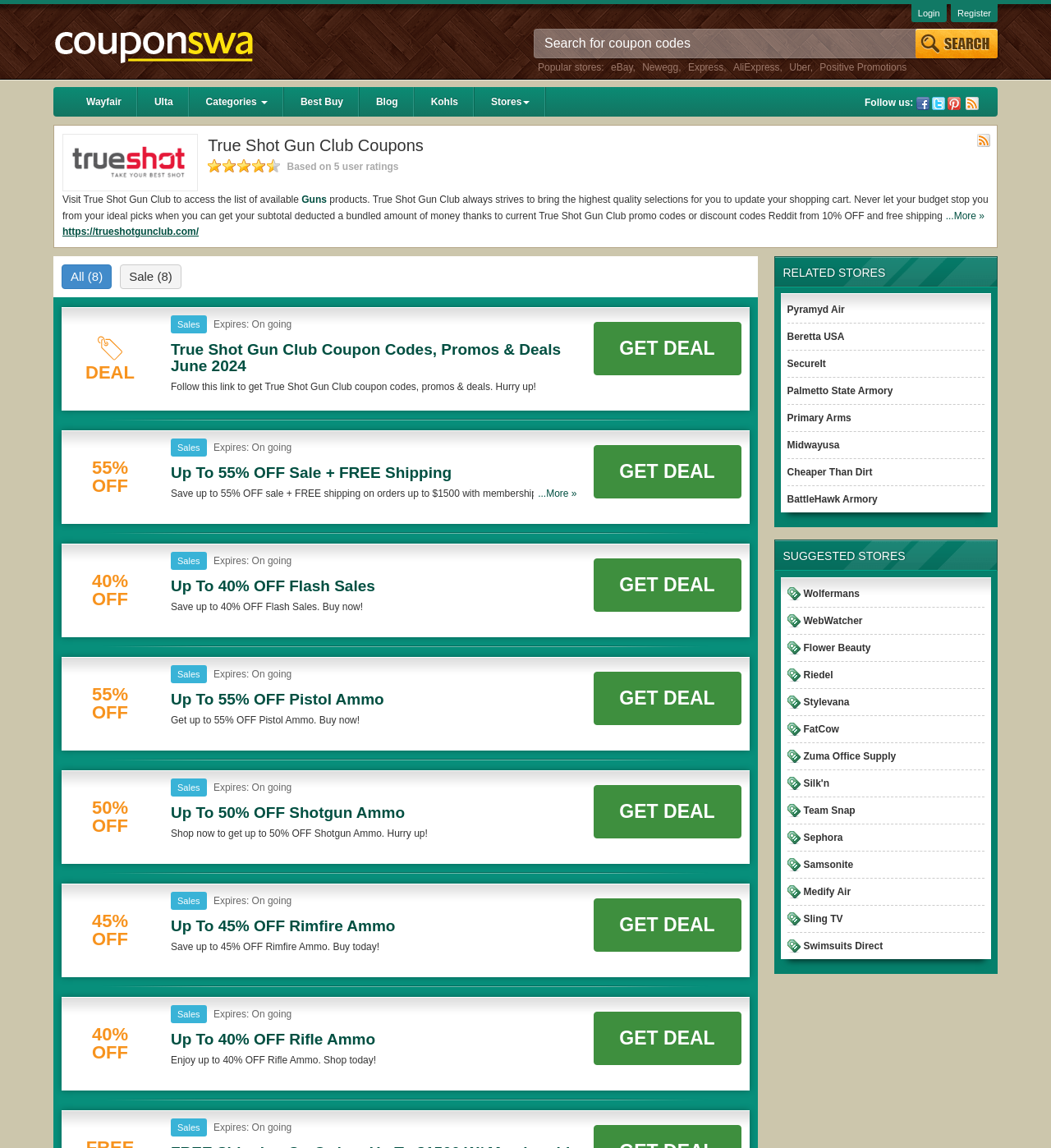Please identify the bounding box coordinates of the region to click in order to complete the given instruction: "Follow Zeljka Zorz on Twitter". The coordinates should be four float numbers between 0 and 1, i.e., [left, top, right, bottom].

None